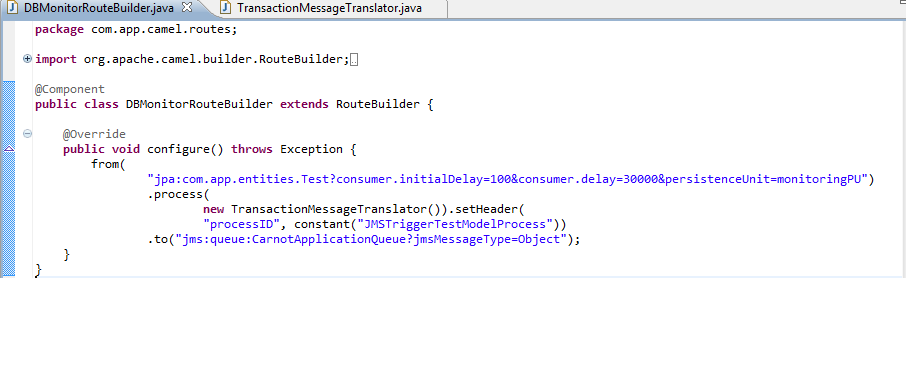Analyze the image and provide a detailed answer to the question: What is the name of the JMS queue that processed messages are directed to?

Finally, it directs the processed messages to a JMS queue named 'CarnotApplicationQueue', indicating integration with a messaging system for further processing.